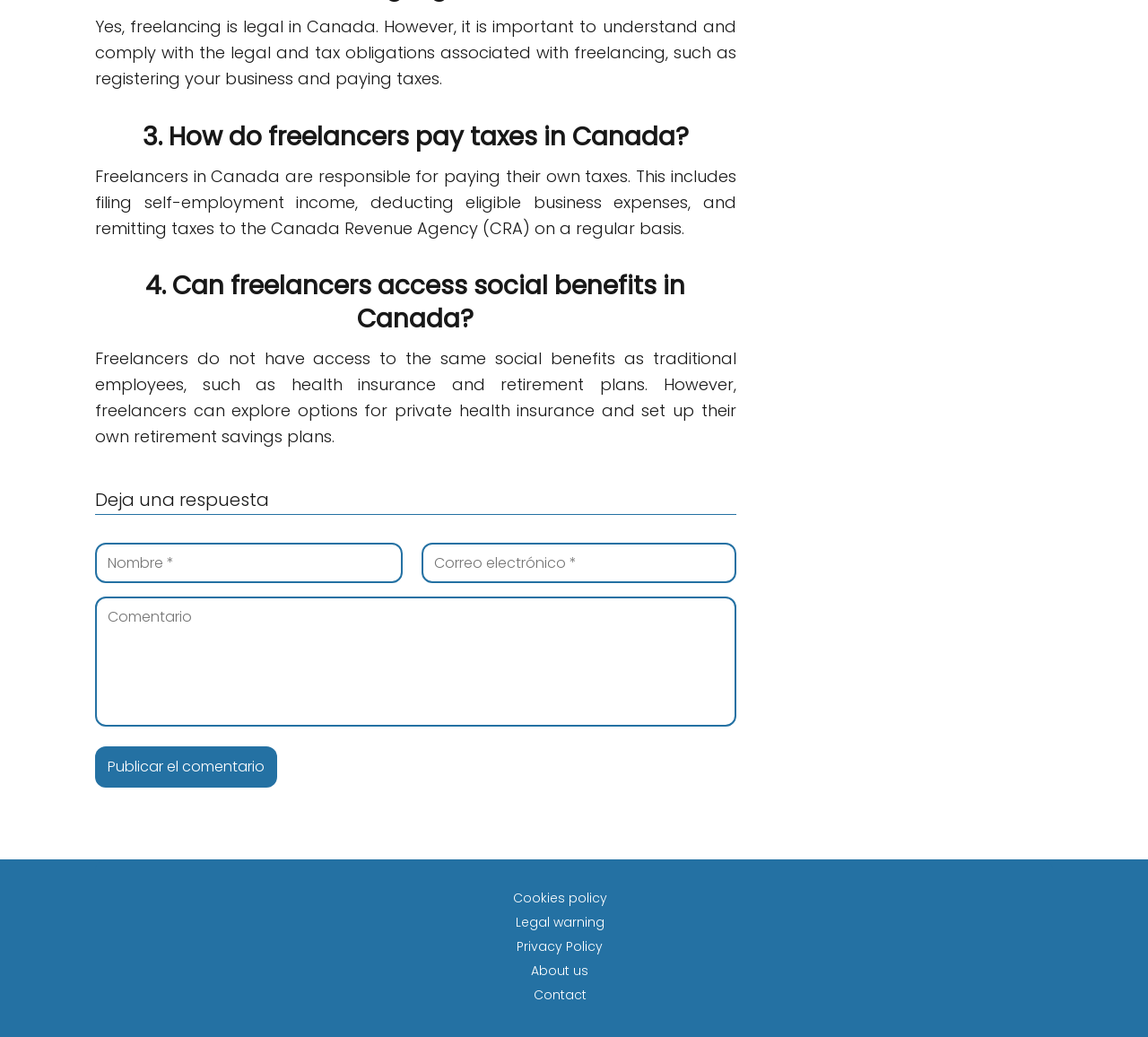Please respond to the question using a single word or phrase:
What is the purpose of the 'Publicar el comentario' button?

To post a comment